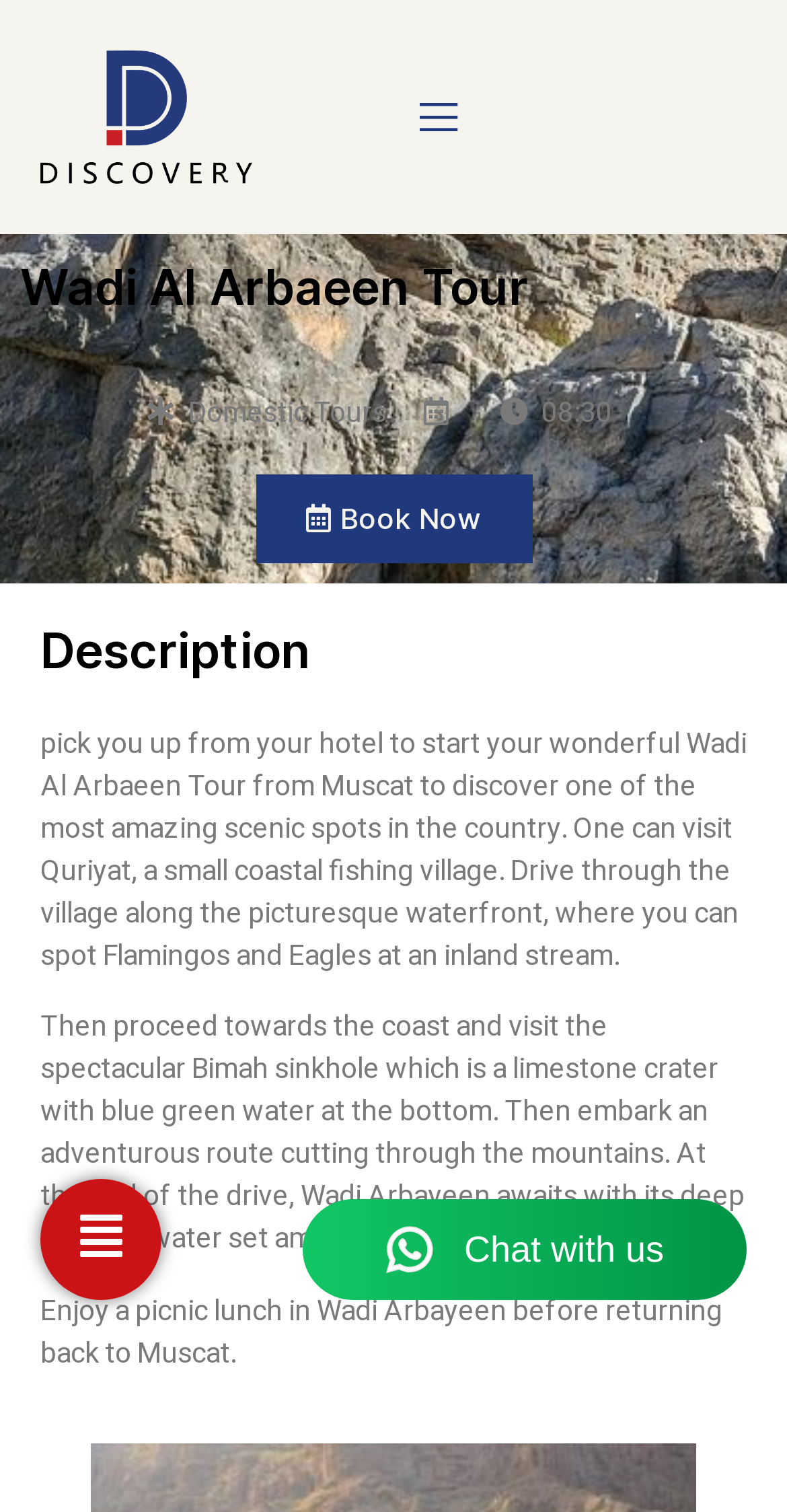Write an elaborate caption that captures the essence of the webpage.

This webpage is about booking a Wadi Al Arbaeen Tour. At the top left, there is a logo of Discovery Car Rental. Below the logo, there is a heading "Wadi Al Arbaeen Tour" followed by a button "Book Now". 

To the right of the logo, there are two lines of text: "Domestic Tours" and "08:30". 

Below the heading, there is a description of the tour, which is divided into three paragraphs. The first paragraph describes the tour, mentioning that it starts from Muscat and visits Quriyat, a small coastal fishing village. The second paragraph describes the visit to the Bimah sinkhole and the adventurous route through the mountains. The third paragraph mentions enjoying a picnic lunch in Wadi Arbayeen before returning to Muscat.

Below the description, there is a checkbox and a button with an icon. 

The main content of the webpage is a form for booking the tour. The form has several fields, including First Name, Last Name, Email Address, Phone Number, Booking Date, and Arrival Date. Each field has a label and a text box or date picker to input the information. There are also spin buttons for selecting the month, day, and year. 

Below the date fields, there are two more fields: No. of Guests and Do you need a tour guide?. Both fields have a dropdown menu to select the options. 

At the bottom of the form, there are three options: Please Login / Register, Login, and Register. There is also an option to Continue as a guest. 

Finally, there is an iframe at the bottom right of the webpage.